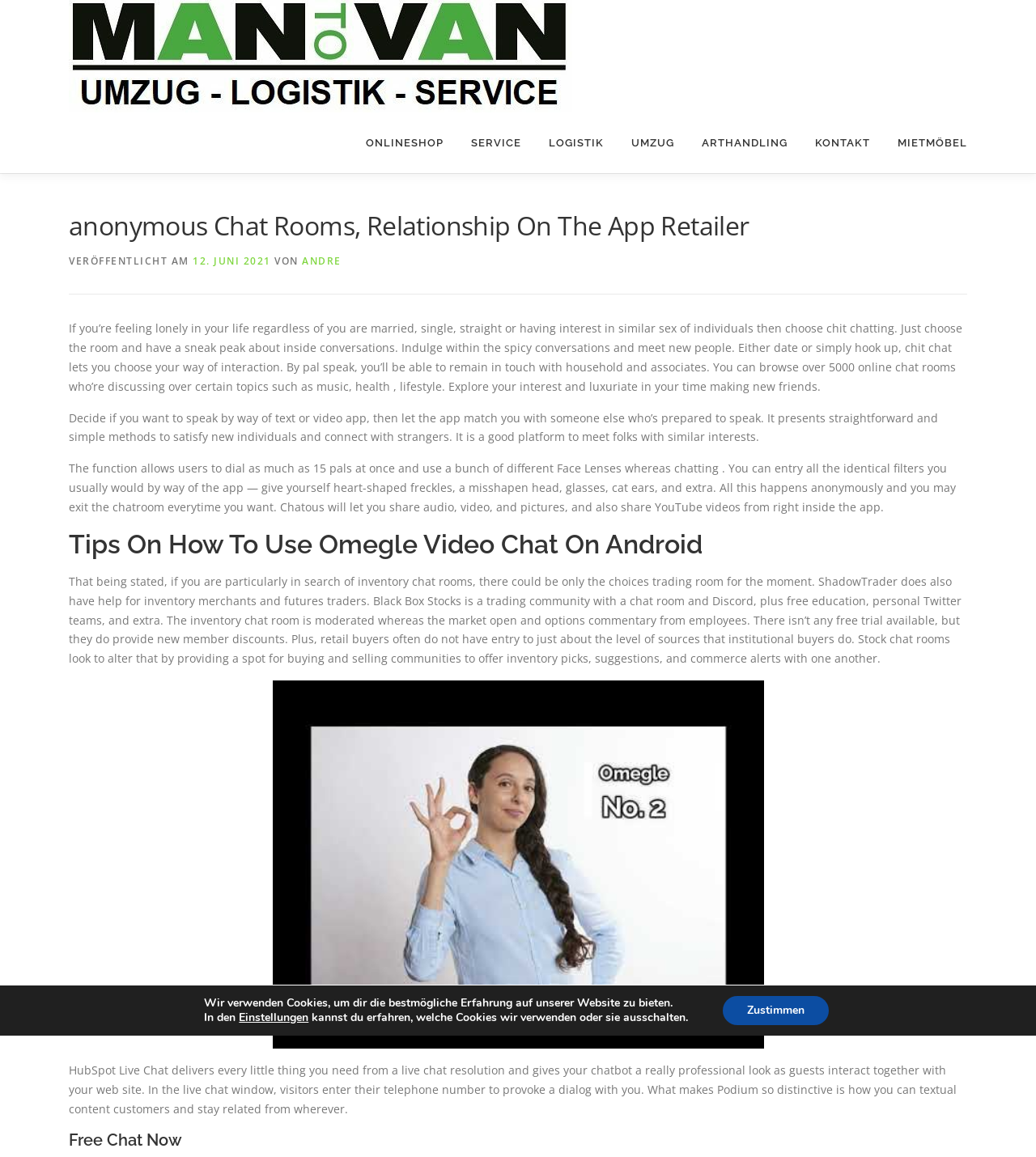Find and specify the bounding box coordinates that correspond to the clickable region for the instruction: "Click on the 'ONLINESHOP' link".

[0.34, 0.097, 0.441, 0.15]